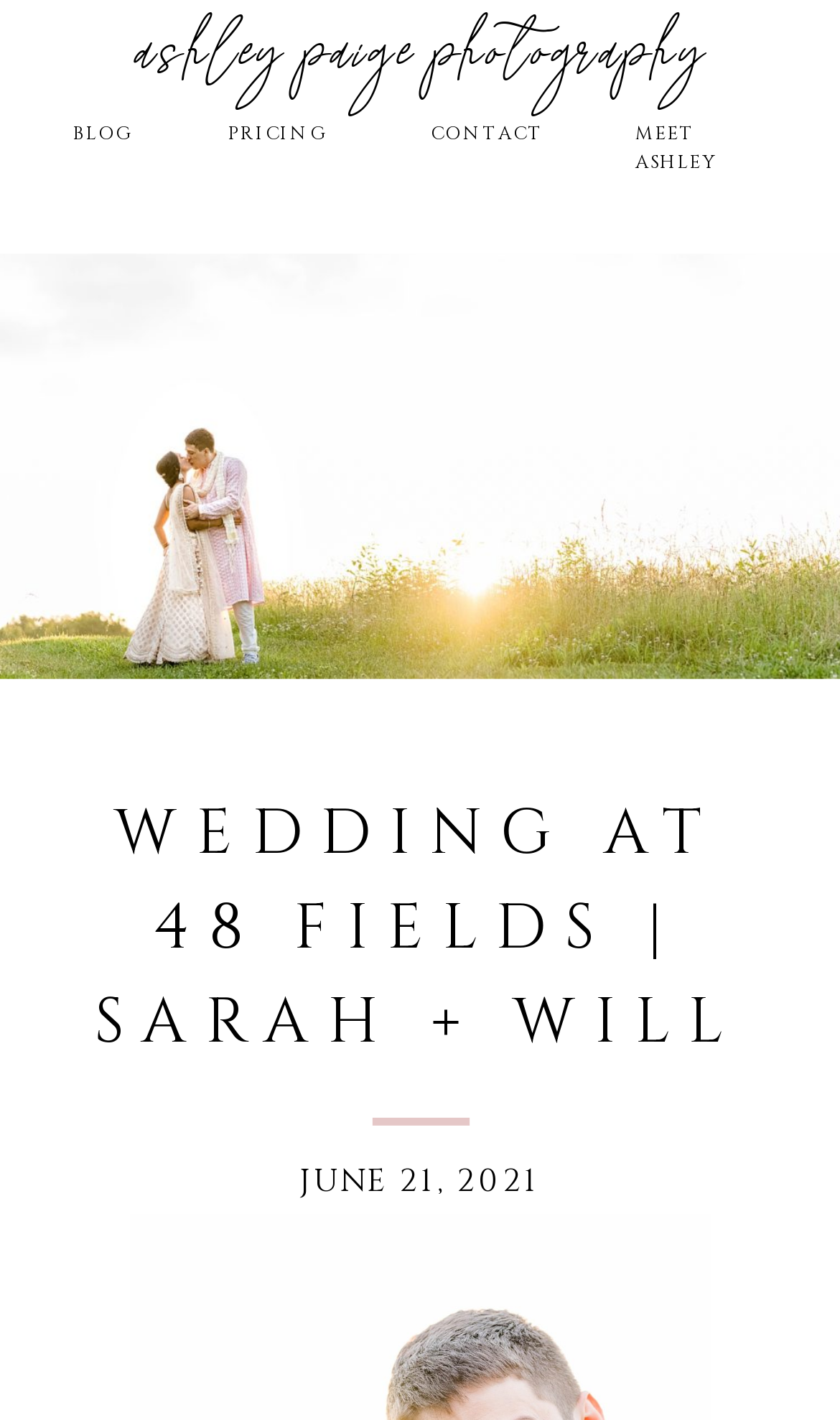Examine the image and give a thorough answer to the following question:
What is the date of the wedding?

The date of the wedding can be found in the StaticText element 'JUNE 21, 2021' located near the bottom of the webpage.